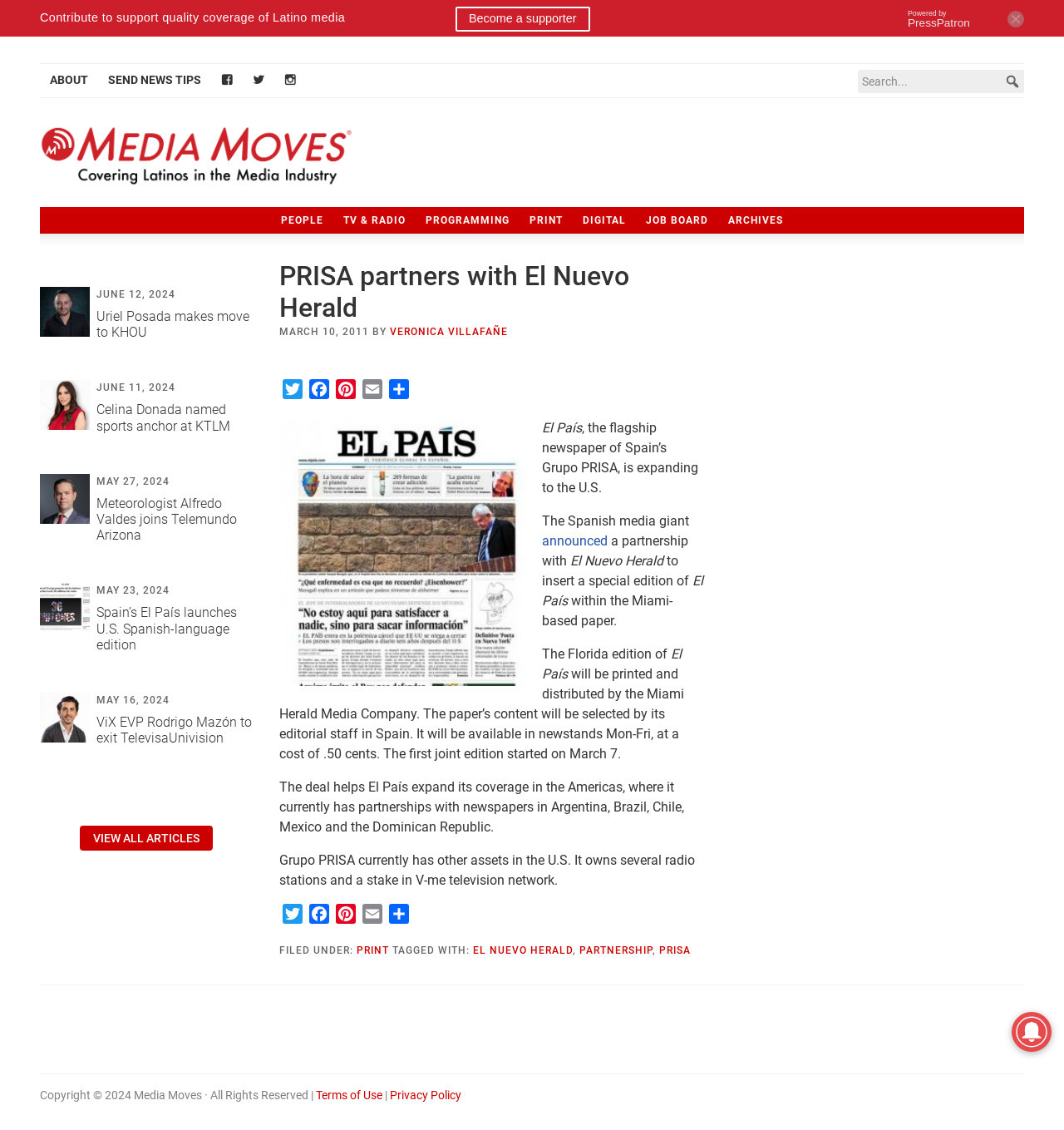What is the name of the newspaper expanding to the U.S.?
Please provide a comprehensive answer to the question based on the webpage screenshot.

I found the answer by reading the article's content, which states 'El País, the flagship newspaper of Spain’s Grupo PRISA, is expanding to the U.S.'